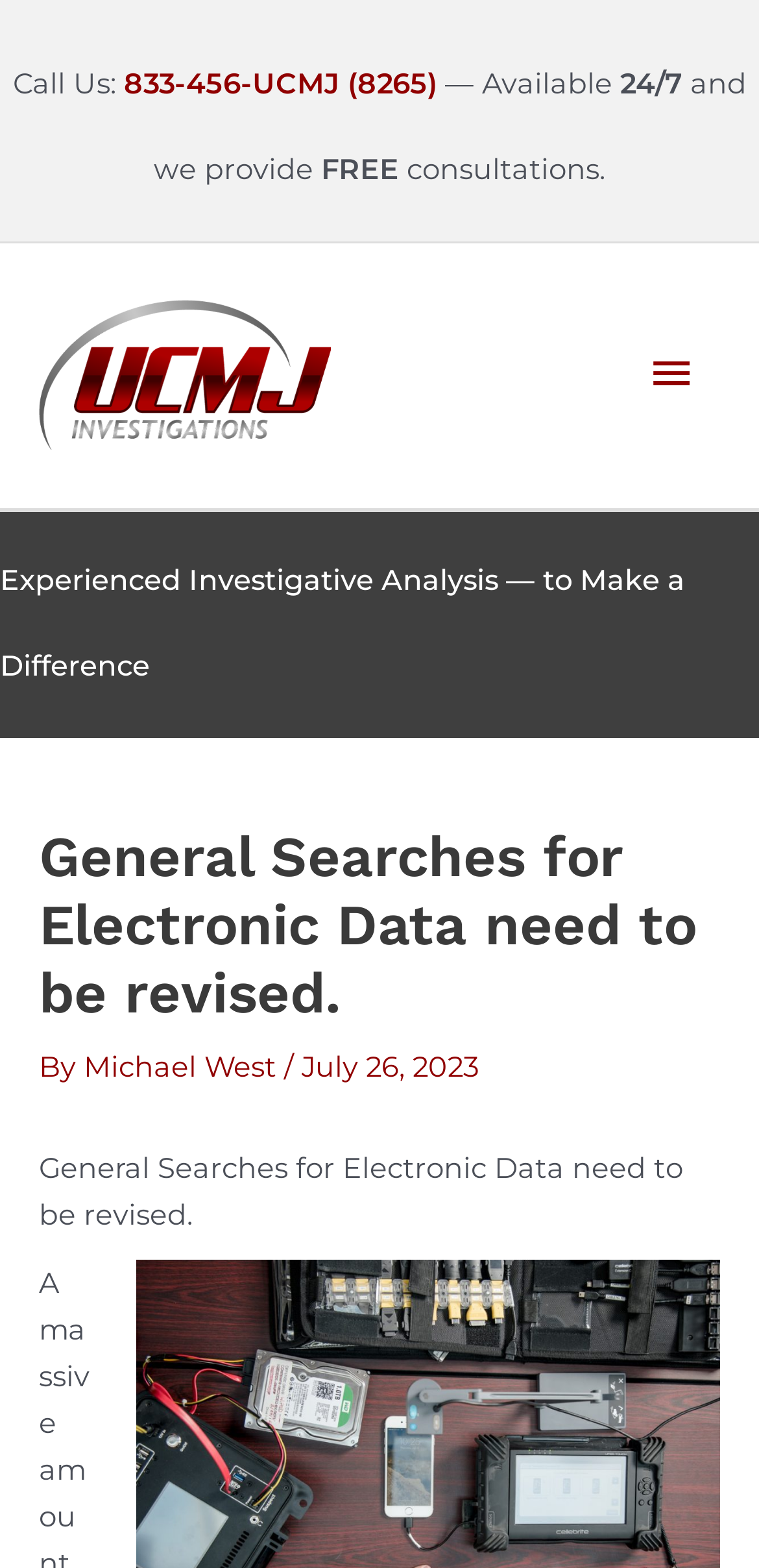What is the date of the article?
Answer briefly with a single word or phrase based on the image.

July 26, 2023